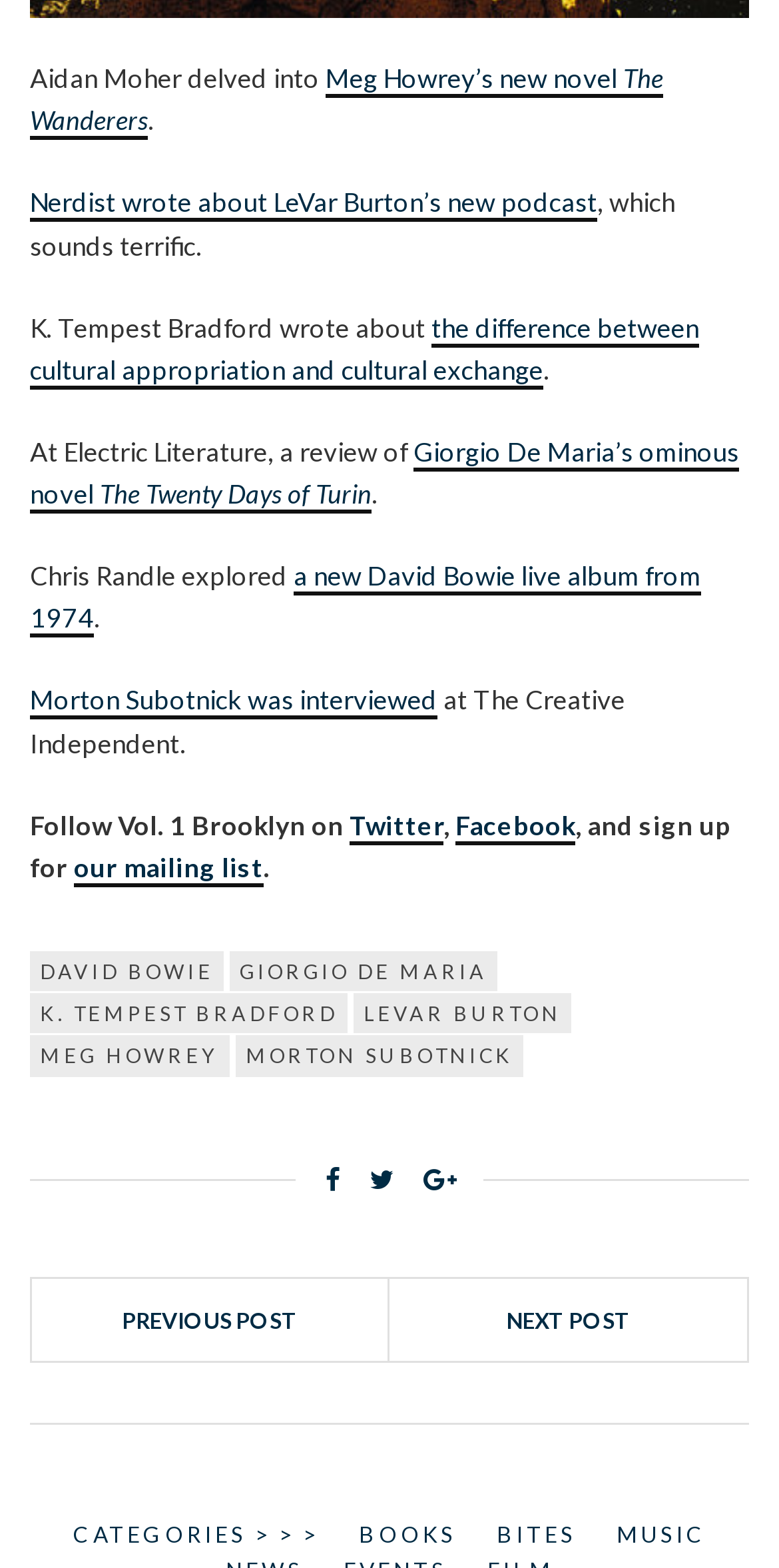Locate the bounding box coordinates of the element to click to perform the following action: 'Follow Vol. 1 Brooklyn on Twitter'. The coordinates should be given as four float values between 0 and 1, in the form of [left, top, right, bottom].

[0.449, 0.516, 0.569, 0.539]